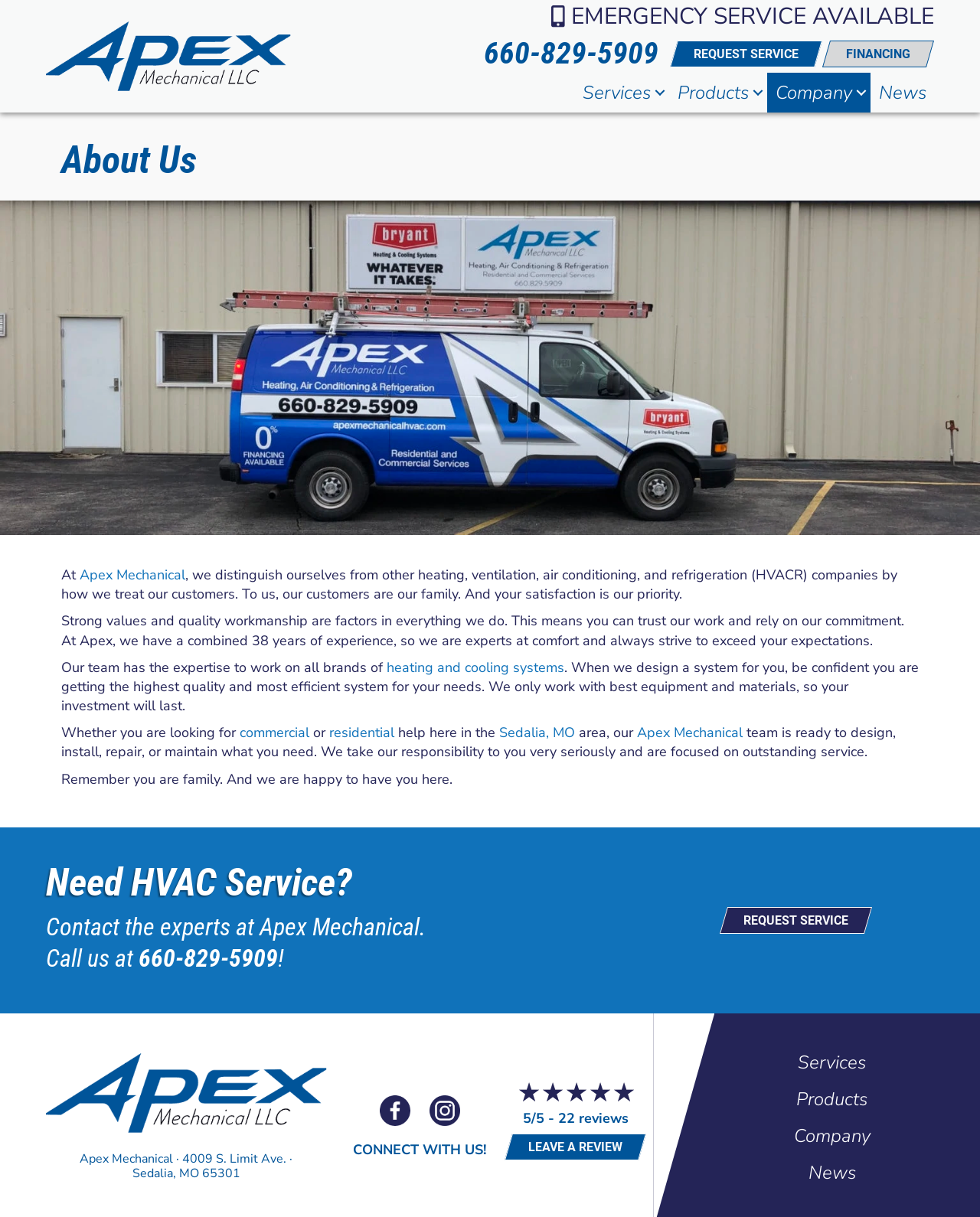Find the bounding box coordinates of the element to click in order to complete the given instruction: "Click the 'REQUEST SERVICE' button."

[0.684, 0.033, 0.839, 0.055]